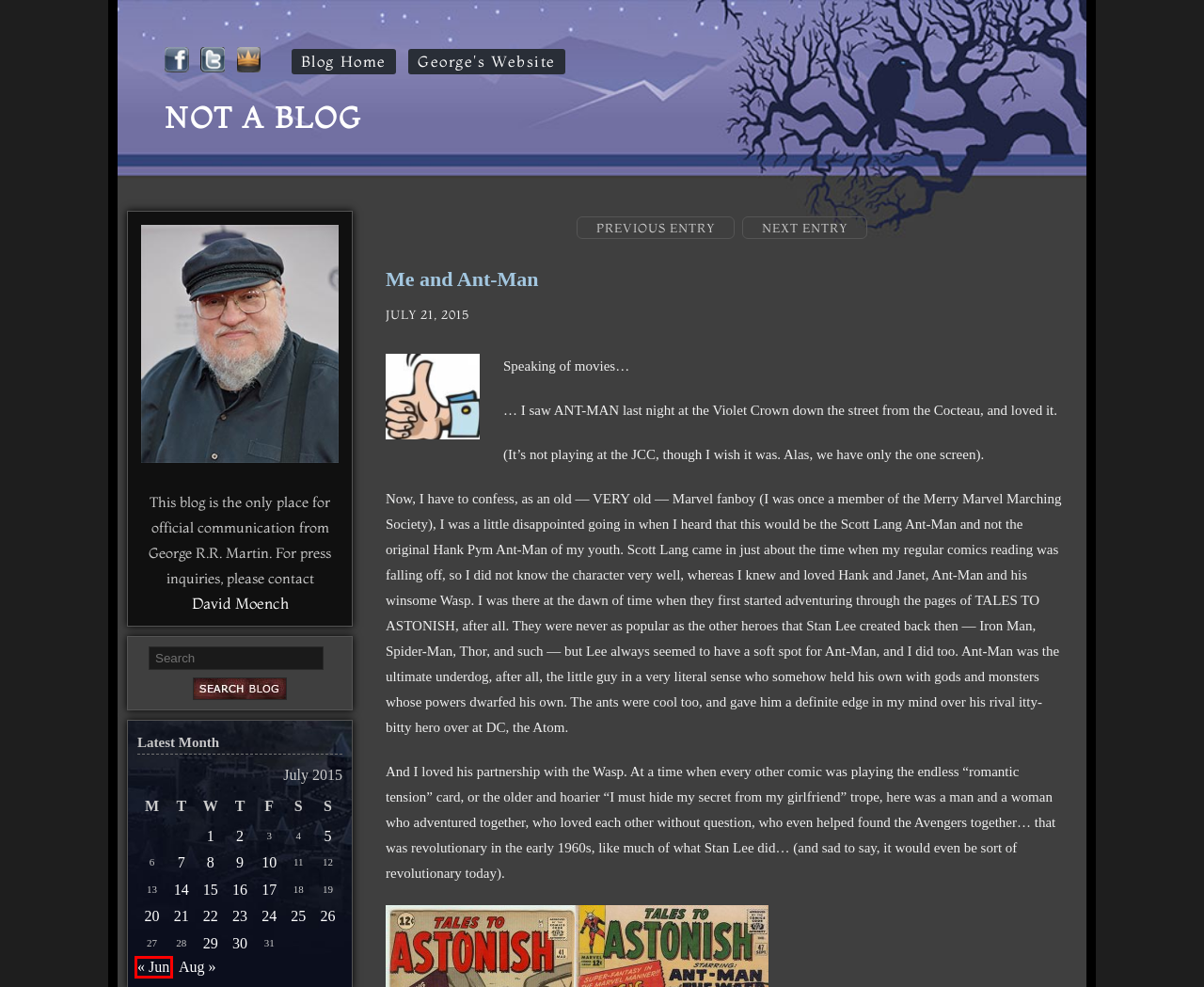You are given a screenshot of a webpage with a red rectangle bounding box. Choose the best webpage description that matches the new webpage after clicking the element in the bounding box. Here are the candidates:
A. 10 | July | 2015 | Not a Blog
B. 16 | July | 2015 | Not a Blog
C. 29 | July | 2015 | Not a Blog
D. 24 | July | 2015 | Not a Blog
E. 05 | July | 2015 | Not a Blog
F. 26 | July | 2015 | Not a Blog
G. 02 | July | 2015 | Not a Blog
H. June | 2015 | Not a Blog

H